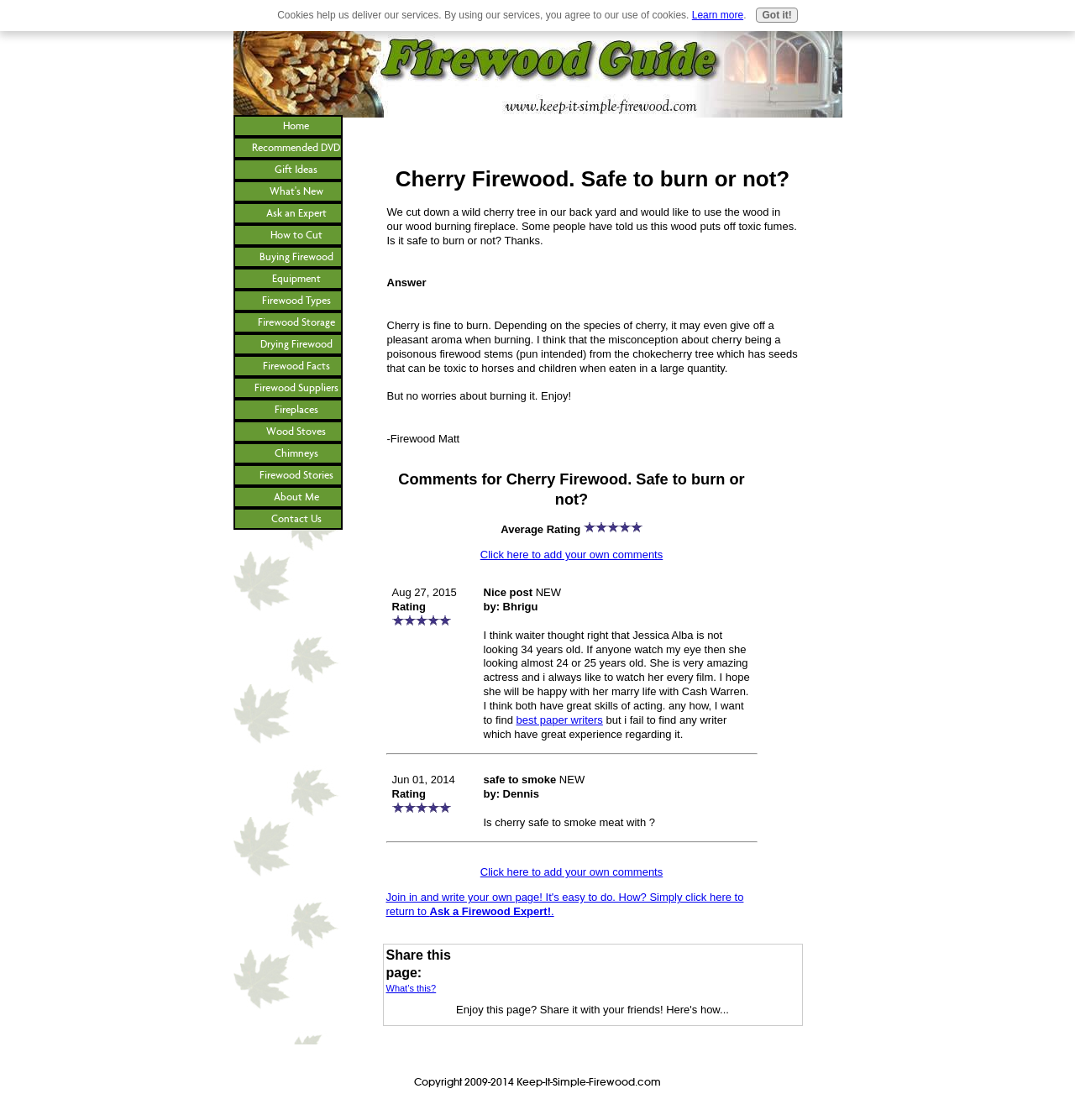Identify the bounding box coordinates of the section that should be clicked to achieve the task described: "Go to the home page".

[0.217, 0.103, 0.334, 0.122]